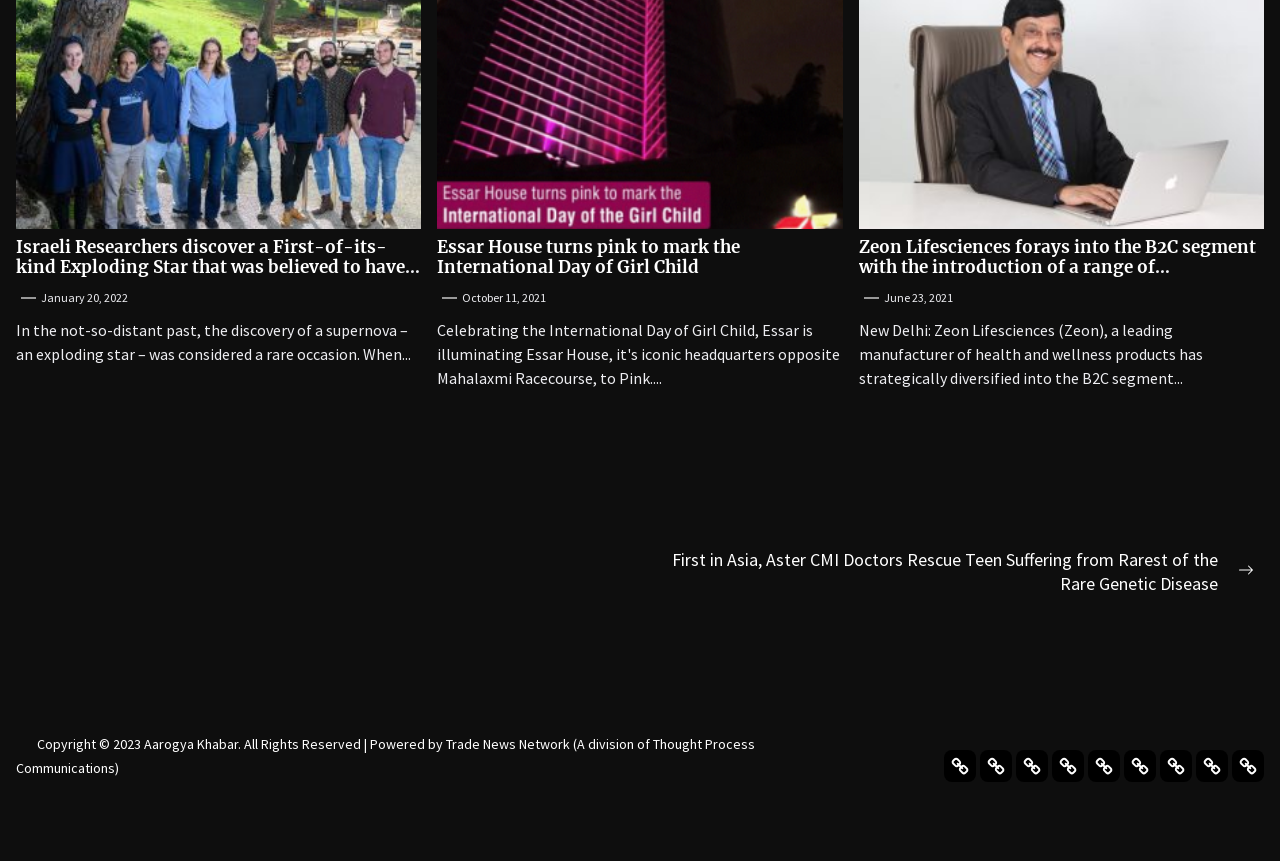Provide your answer in a single word or phrase: 
What is the topic of the first article?

Exploding Star